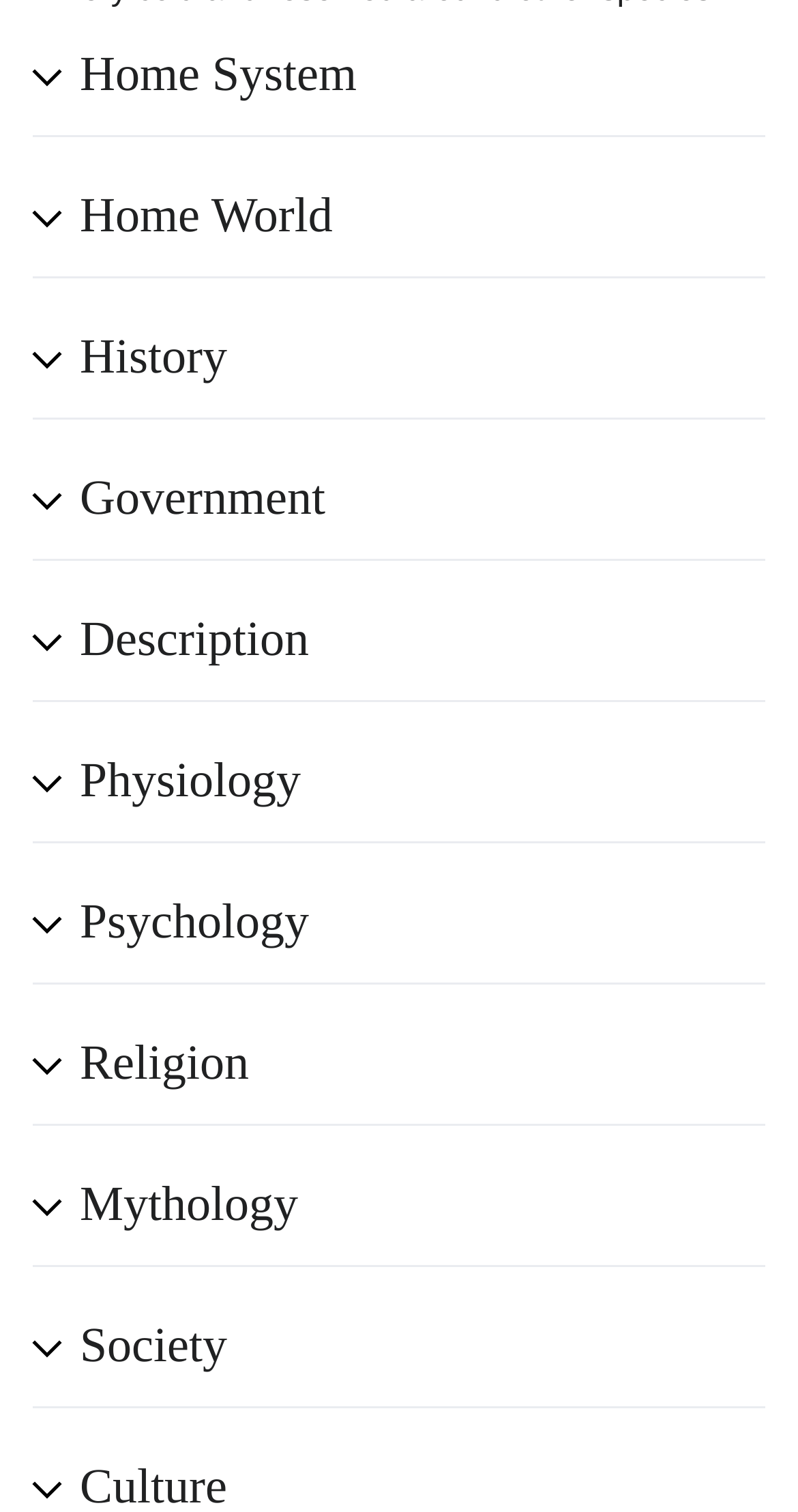Could you determine the bounding box coordinates of the clickable element to complete the instruction: "View Industrial Ethernet Switches"? Provide the coordinates as four float numbers between 0 and 1, i.e., [left, top, right, bottom].

None